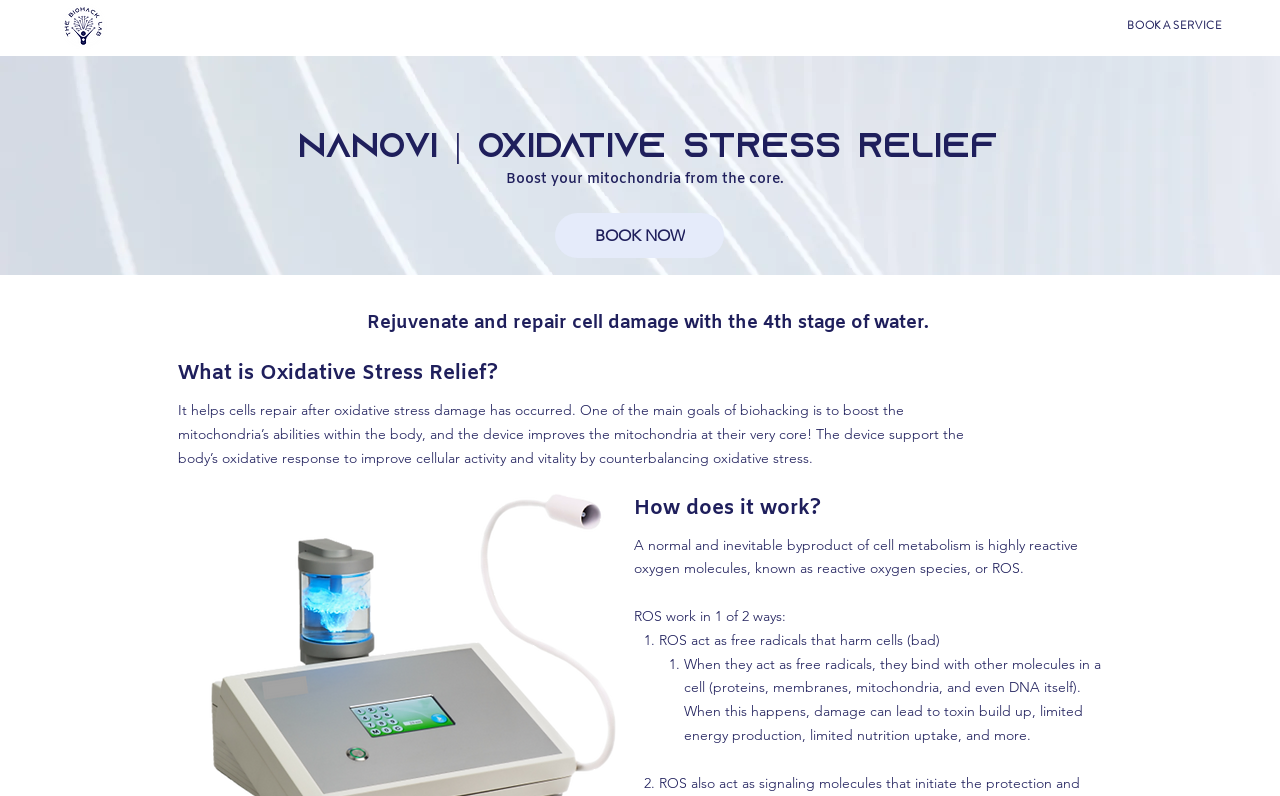What is the main topic of this webpage?
Based on the image content, provide your answer in one word or a short phrase.

Oxidative Stress Relief